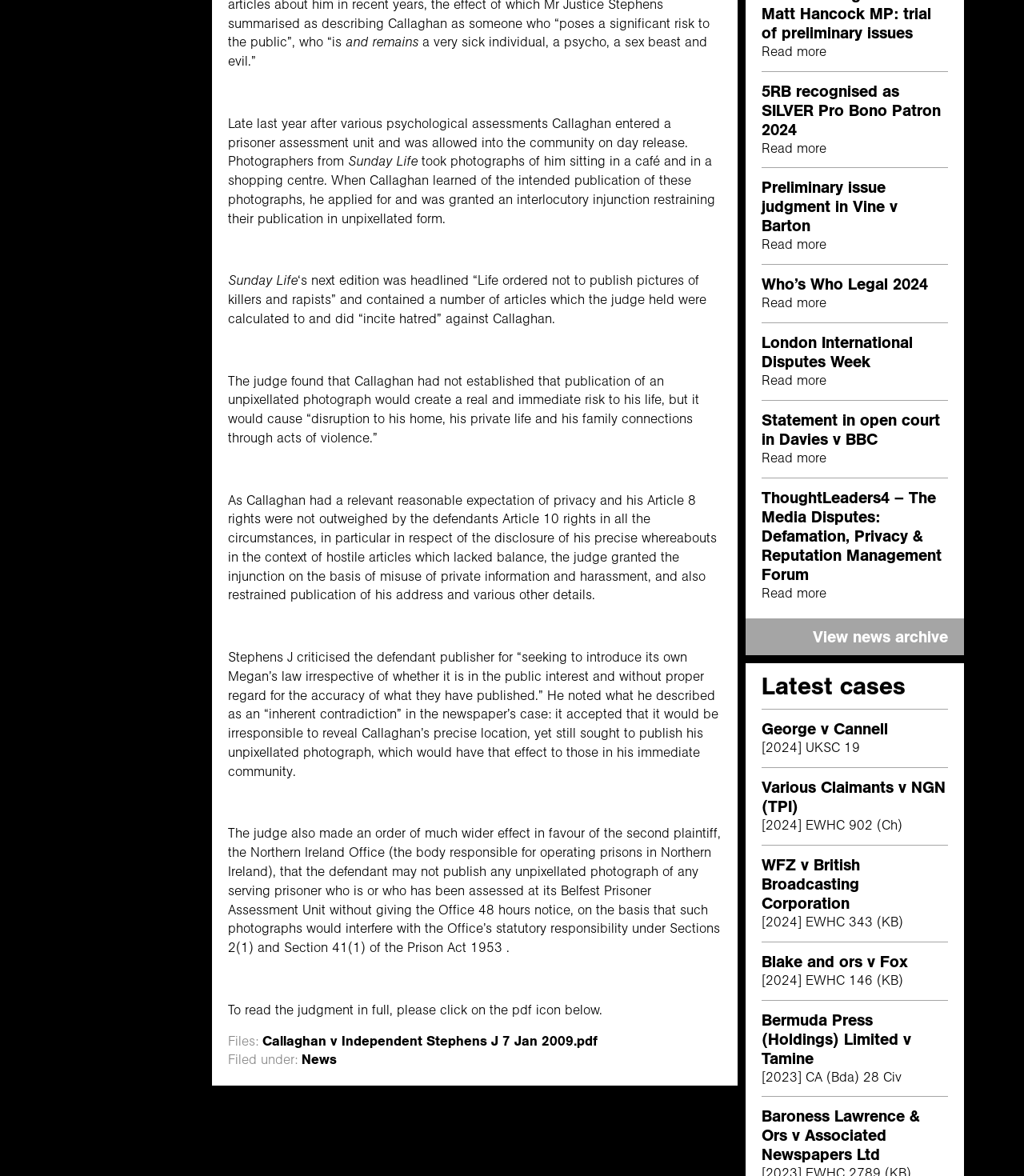Please determine the bounding box coordinates, formatted as (top-left x, top-left y, bottom-right x, bottom-right y), with all values as floating point numbers between 0 and 1. Identify the bounding box of the region described as: News

[0.295, 0.893, 0.329, 0.908]